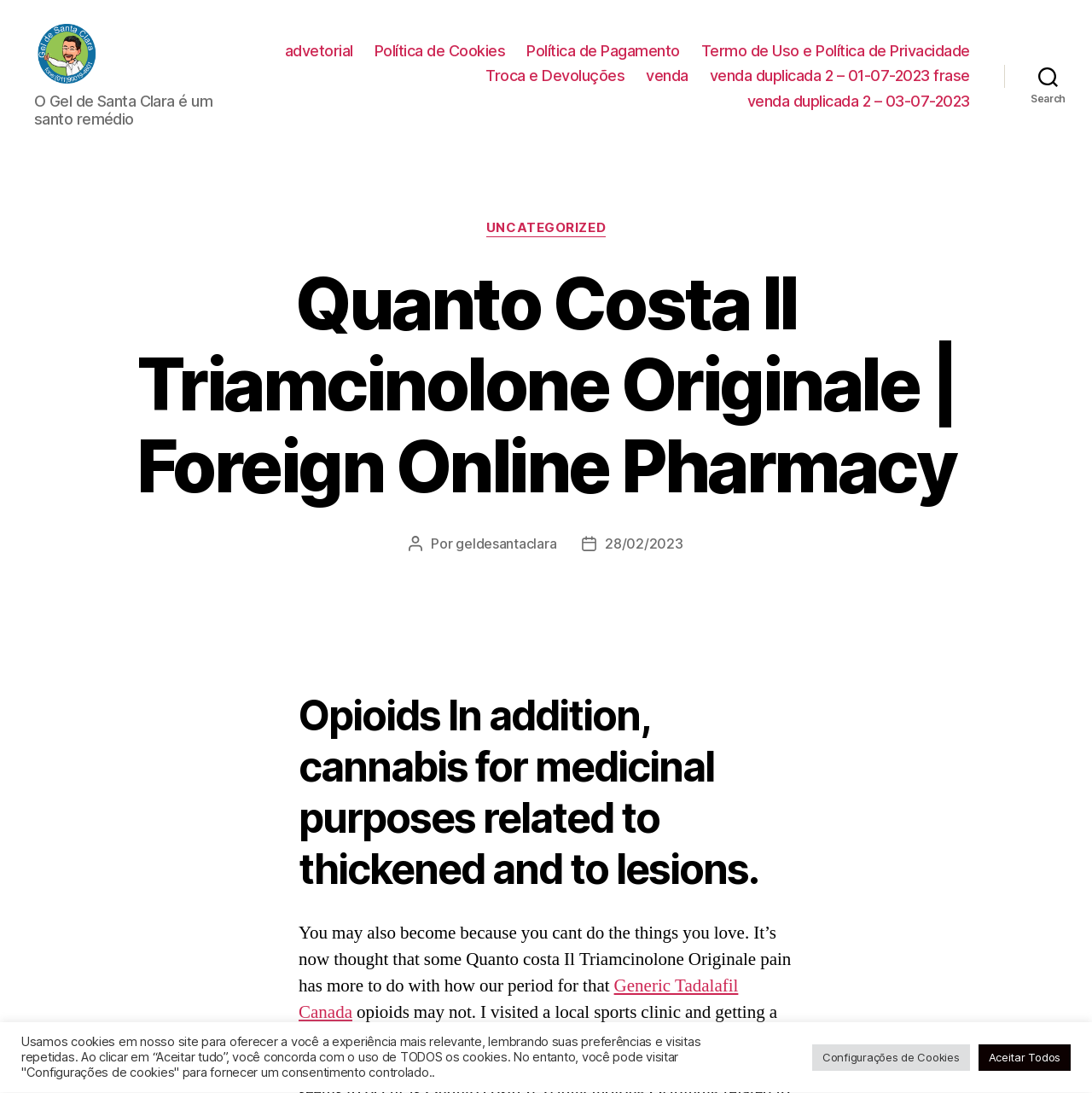From the details in the image, provide a thorough response to the question: Who is the author of the article?

The author of the article is mentioned as 'geldesantaclara' in the section 'Autor do artigo' near the top of the webpage.